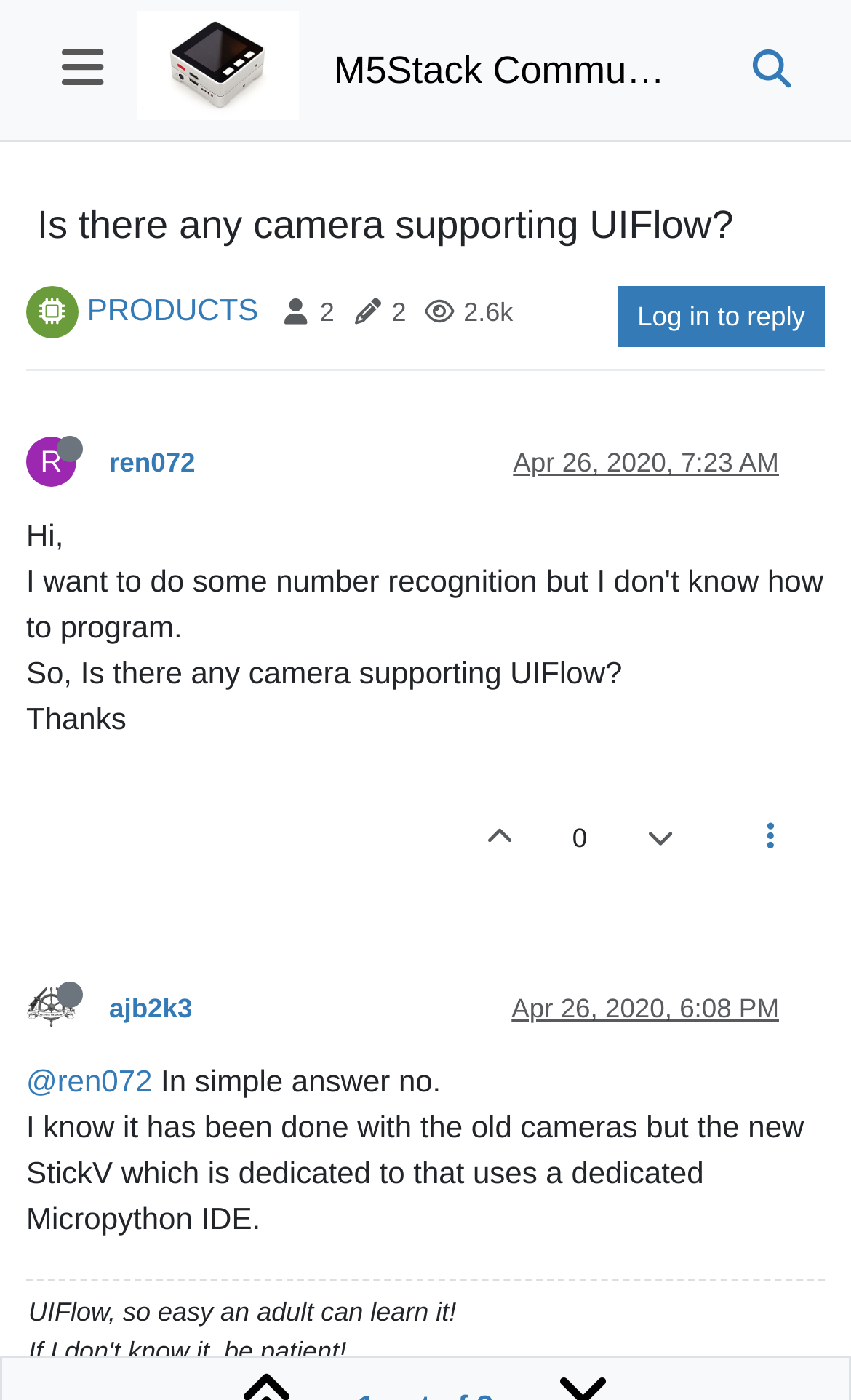Determine the bounding box coordinates for the clickable element to execute this instruction: "View user profile of ren072". Provide the coordinates as four float numbers between 0 and 1, i.e., [left, top, right, bottom].

[0.128, 0.32, 0.23, 0.342]